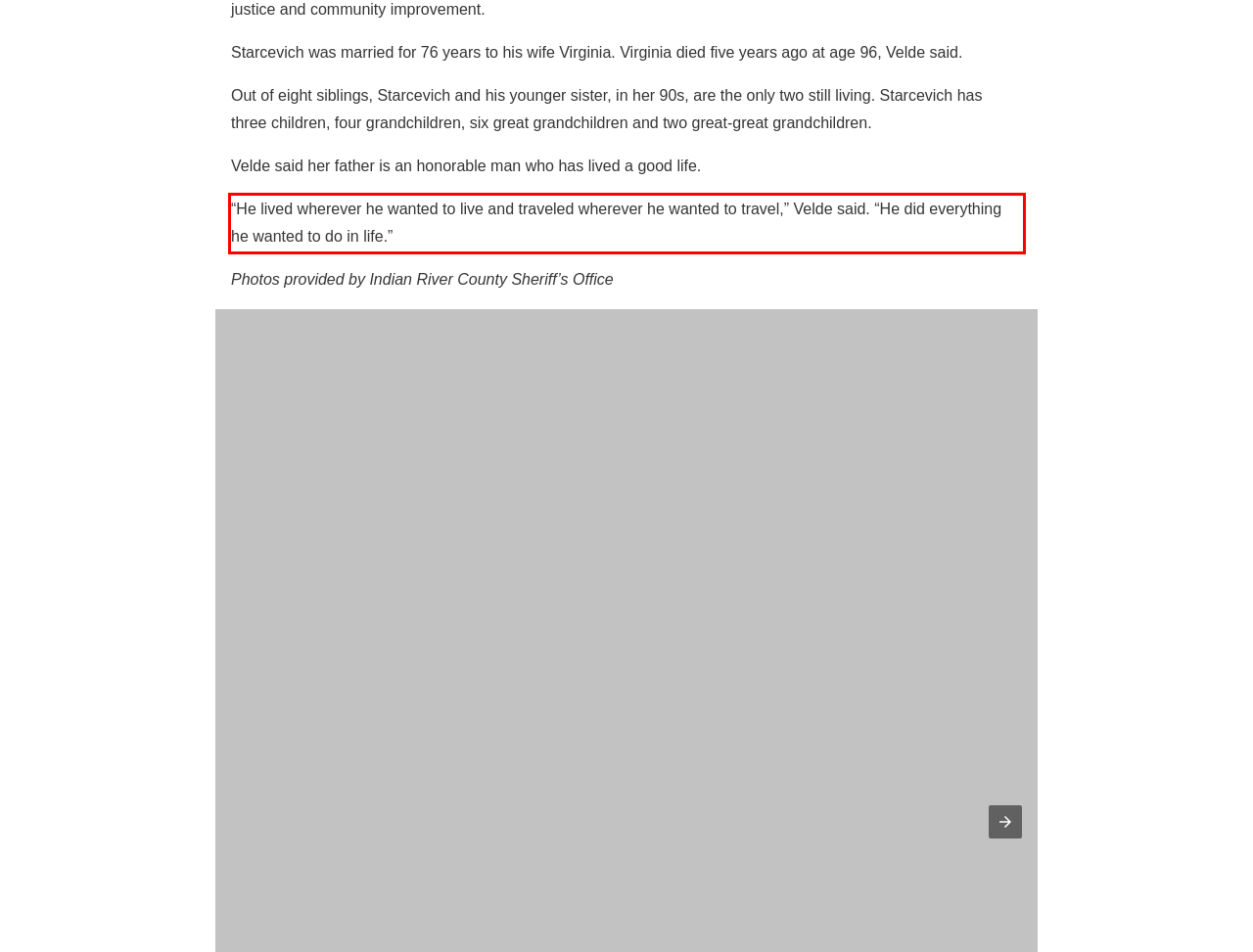Please extract the text content from the UI element enclosed by the red rectangle in the screenshot.

“He lived wherever he wanted to live and traveled wherever he wanted to travel,” Velde said. “He did everything he wanted to do in life.”